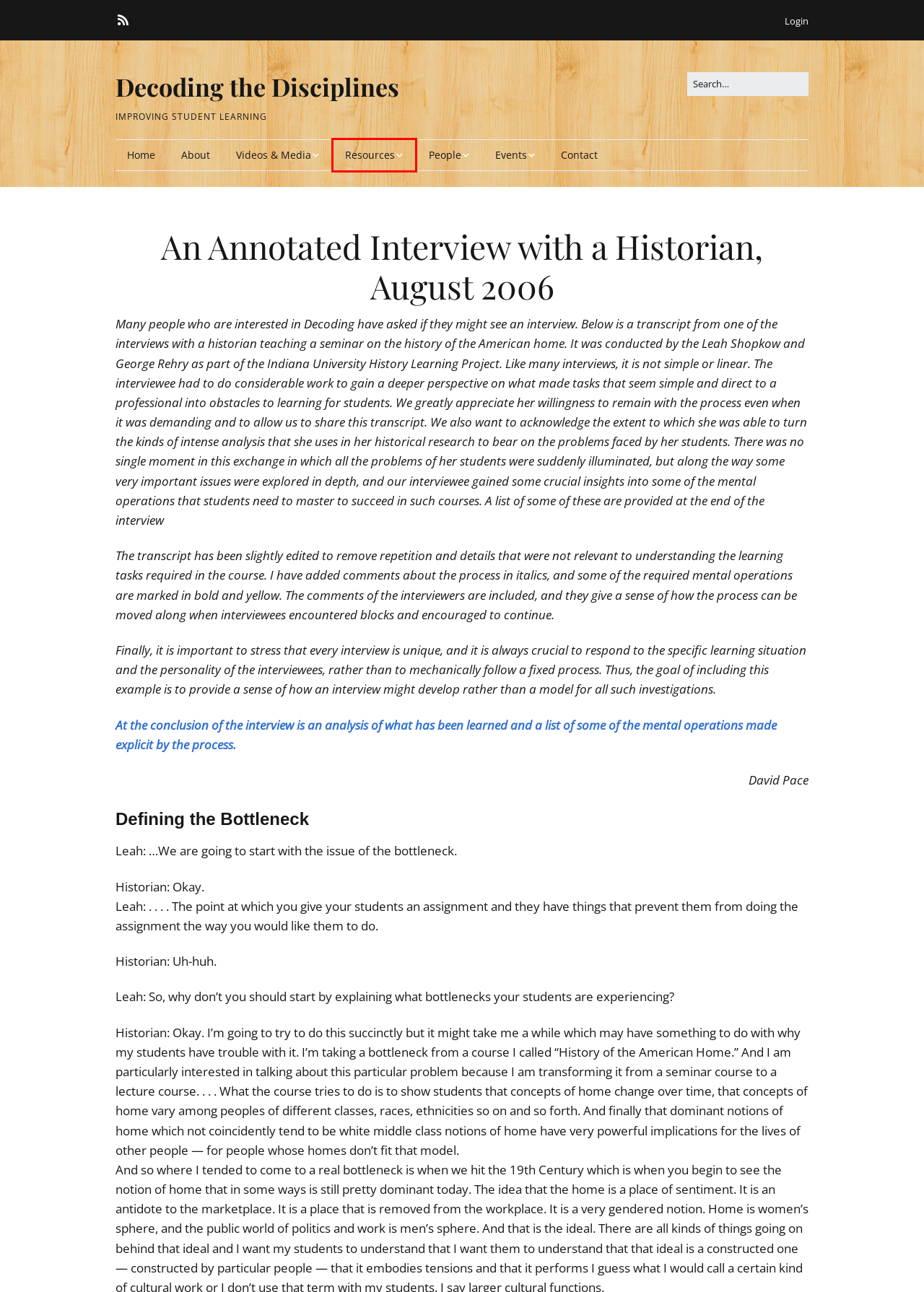Given a screenshot of a webpage with a red bounding box around an element, choose the most appropriate webpage description for the new page displayed after clicking the element within the bounding box. Here are the candidates:
A. Resources – Decoding the Disciplines
B. Log In ‹ Decoding the Disciplines — WordPress
C. Decoding the Disciplines
D. Contact – Decoding the Disciplines
E. People – Decoding the Disciplines
F. Videos & Media – Decoding the Disciplines
G. Events – Decoding the Disciplines
H. Scholars Working on Decoding – Decoding the Disciplines

A